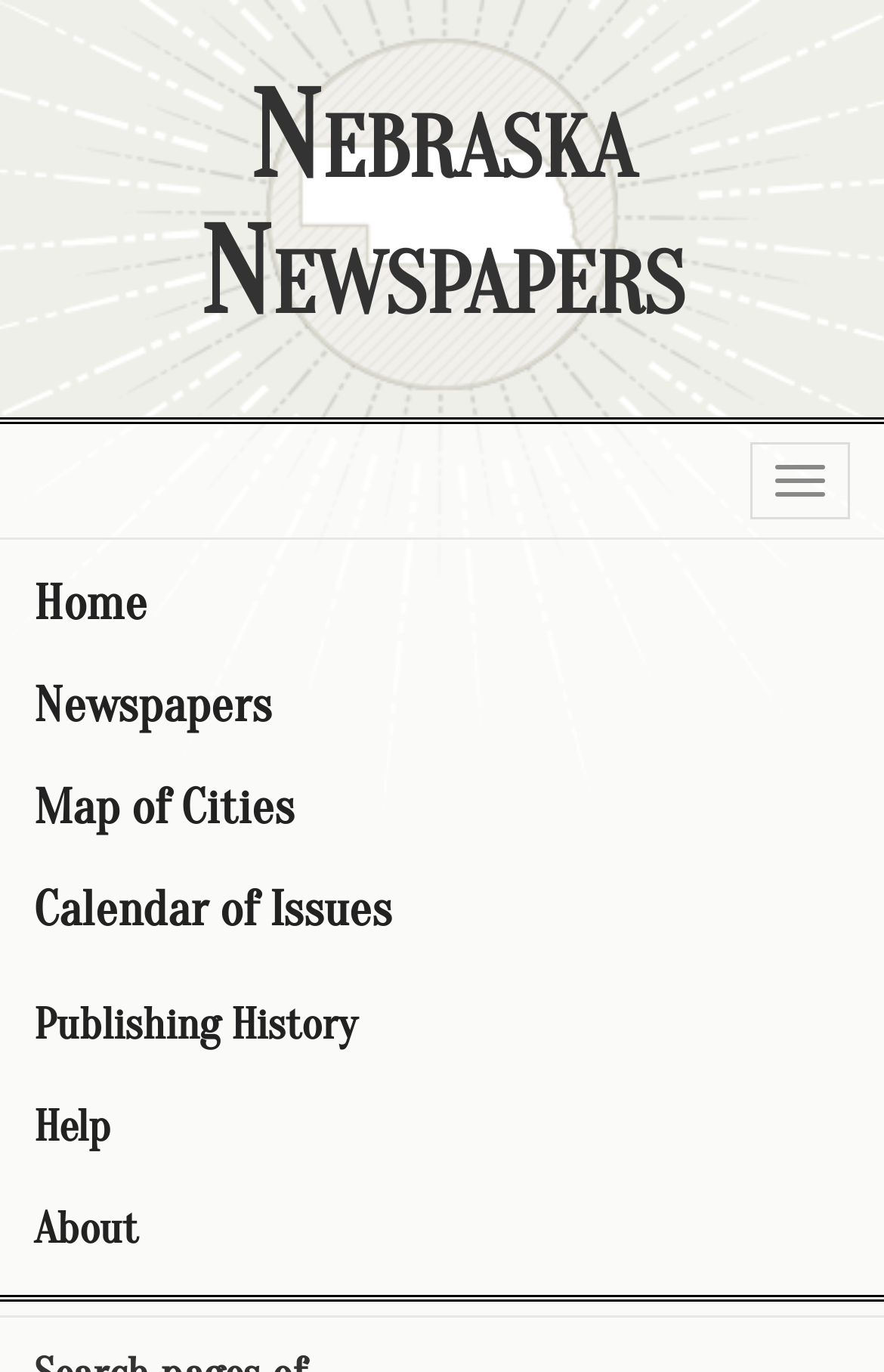Identify the bounding box coordinates of the part that should be clicked to carry out this instruction: "View the 'Map of Cities'".

[0.0, 0.552, 1.0, 0.626]